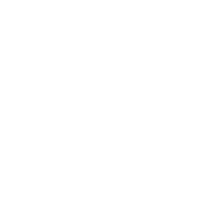Provide a short answer using a single word or phrase for the following question: 
What is the purpose of the '4K Ultra HD Interactive Flat Panel Android 169 Interactive Touchscreen Board'?

For classrooms and corporate settings